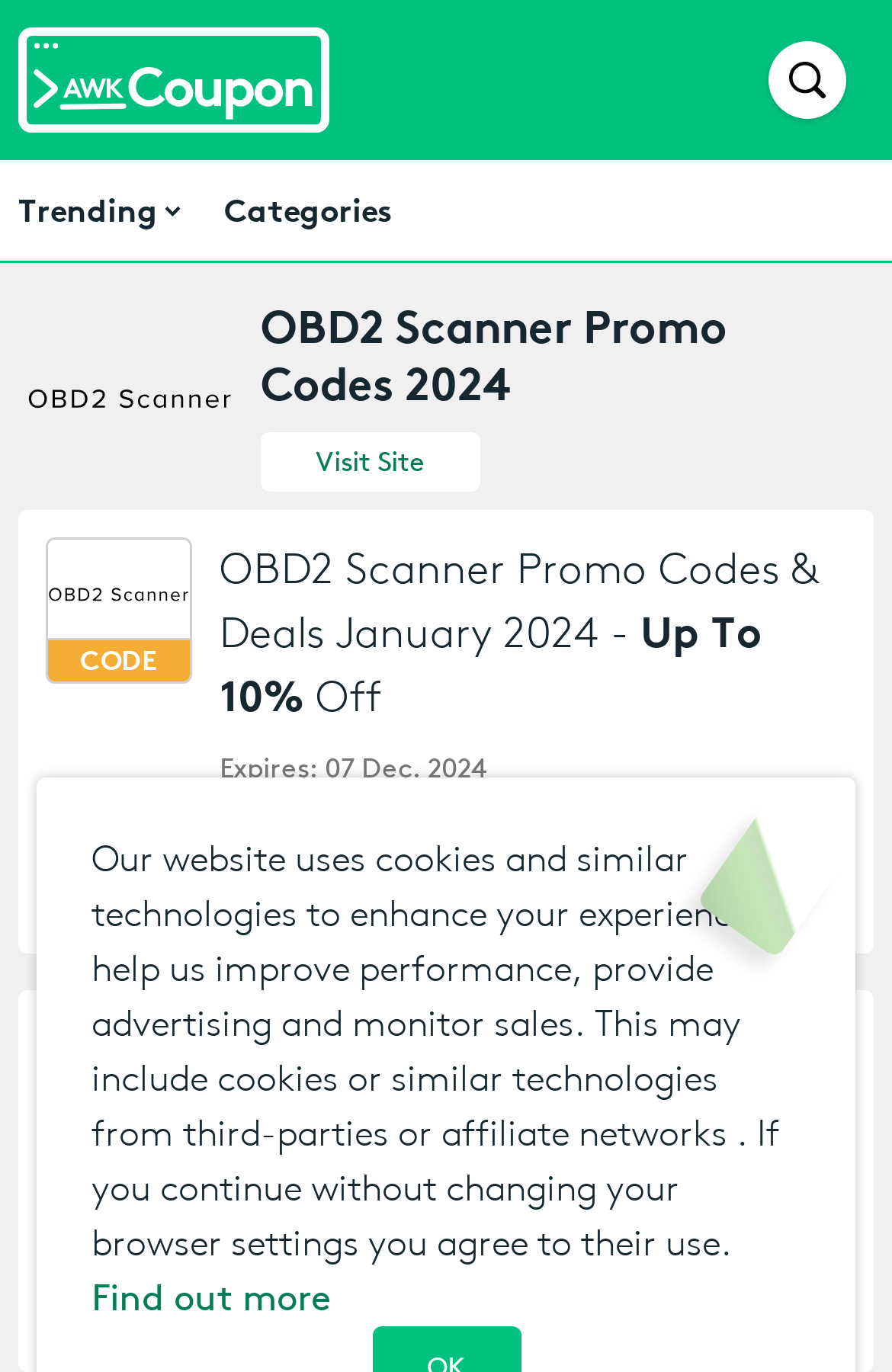Identify the bounding box coordinates of the area that should be clicked in order to complete the given instruction: "Visit the OBD2 Scanner website". The bounding box coordinates should be four float numbers between 0 and 1, i.e., [left, top, right, bottom].

[0.292, 0.315, 0.538, 0.359]